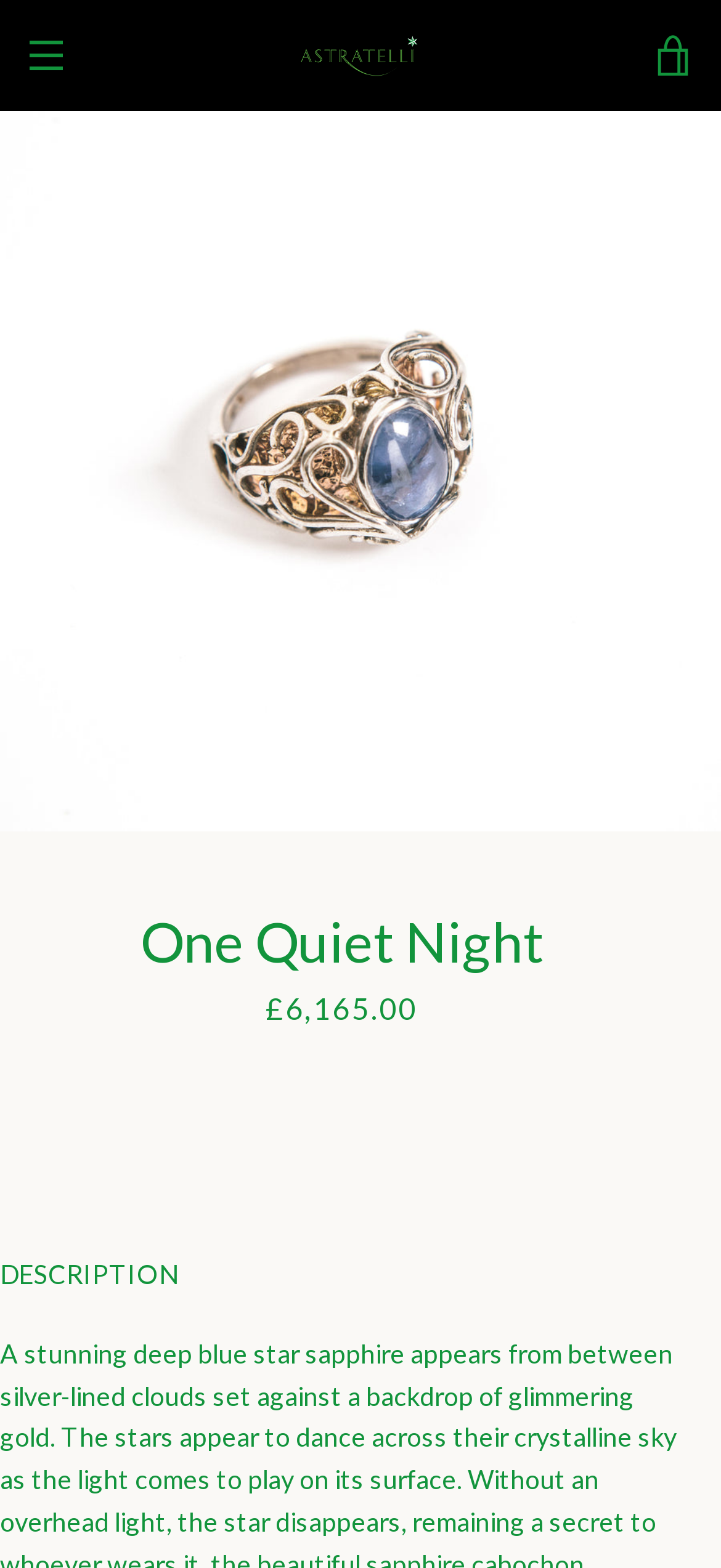Respond to the following query with just one word or a short phrase: 
What is the name of the product?

One Quiet Night